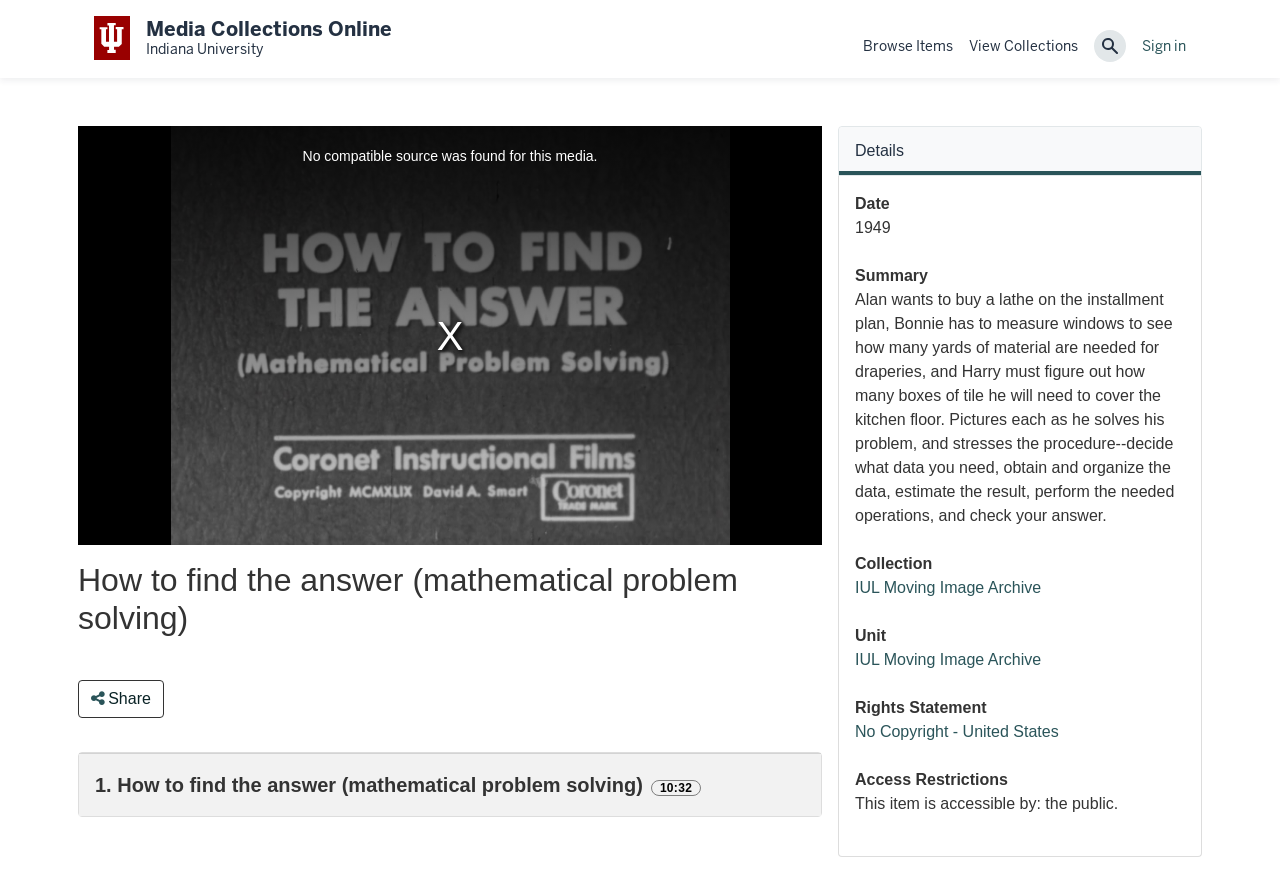Identify the bounding box coordinates of the region I need to click to complete this instruction: "Click the 'Sign in' link".

[0.892, 0.042, 0.927, 0.062]